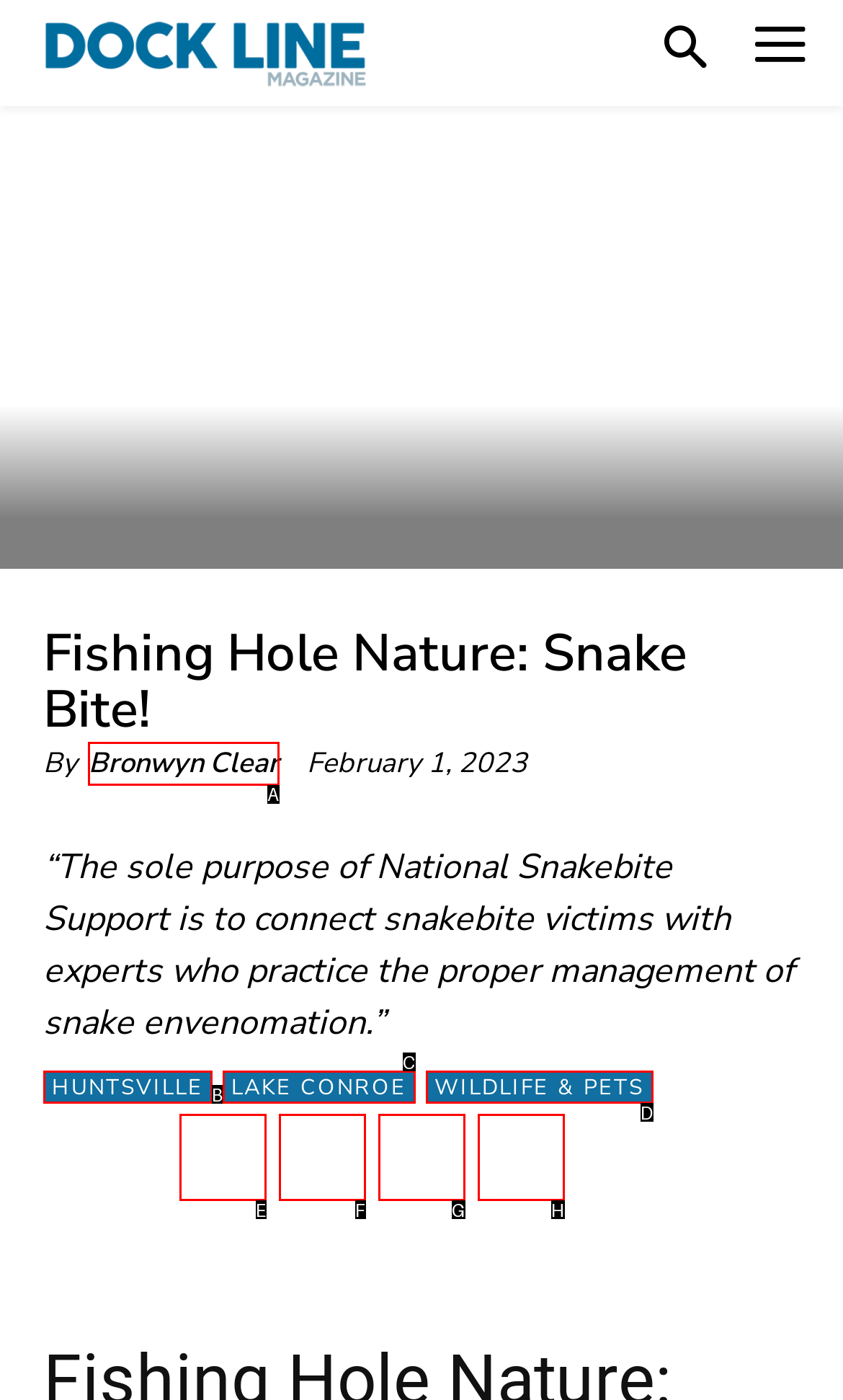Given the task: read article by Bronwyn Clear, tell me which HTML element to click on.
Answer with the letter of the correct option from the given choices.

A